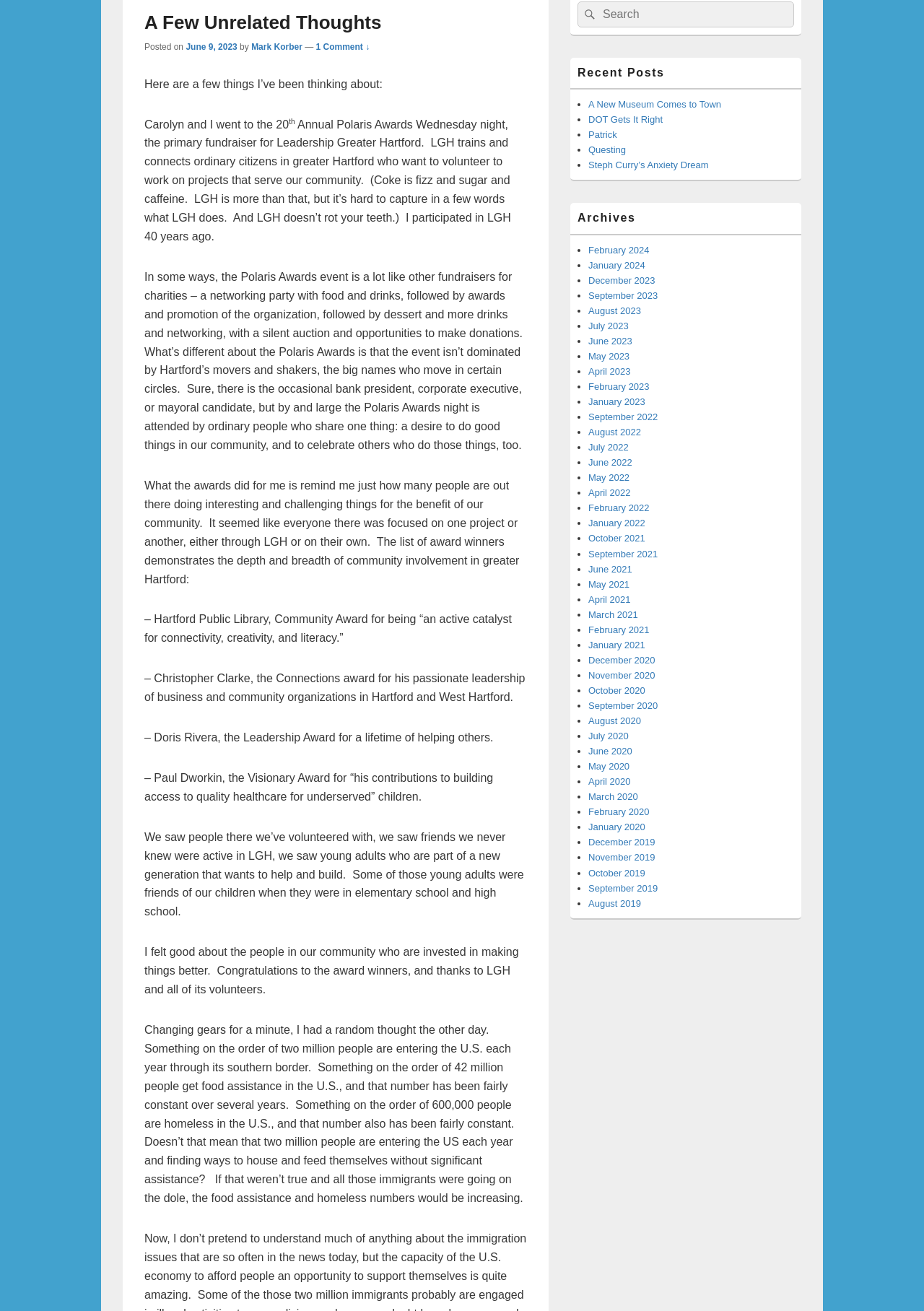Provide the bounding box coordinates of the HTML element this sentence describes: "Steph Curry’s Anxiety Dream". The bounding box coordinates consist of four float numbers between 0 and 1, i.e., [left, top, right, bottom].

[0.637, 0.122, 0.767, 0.13]